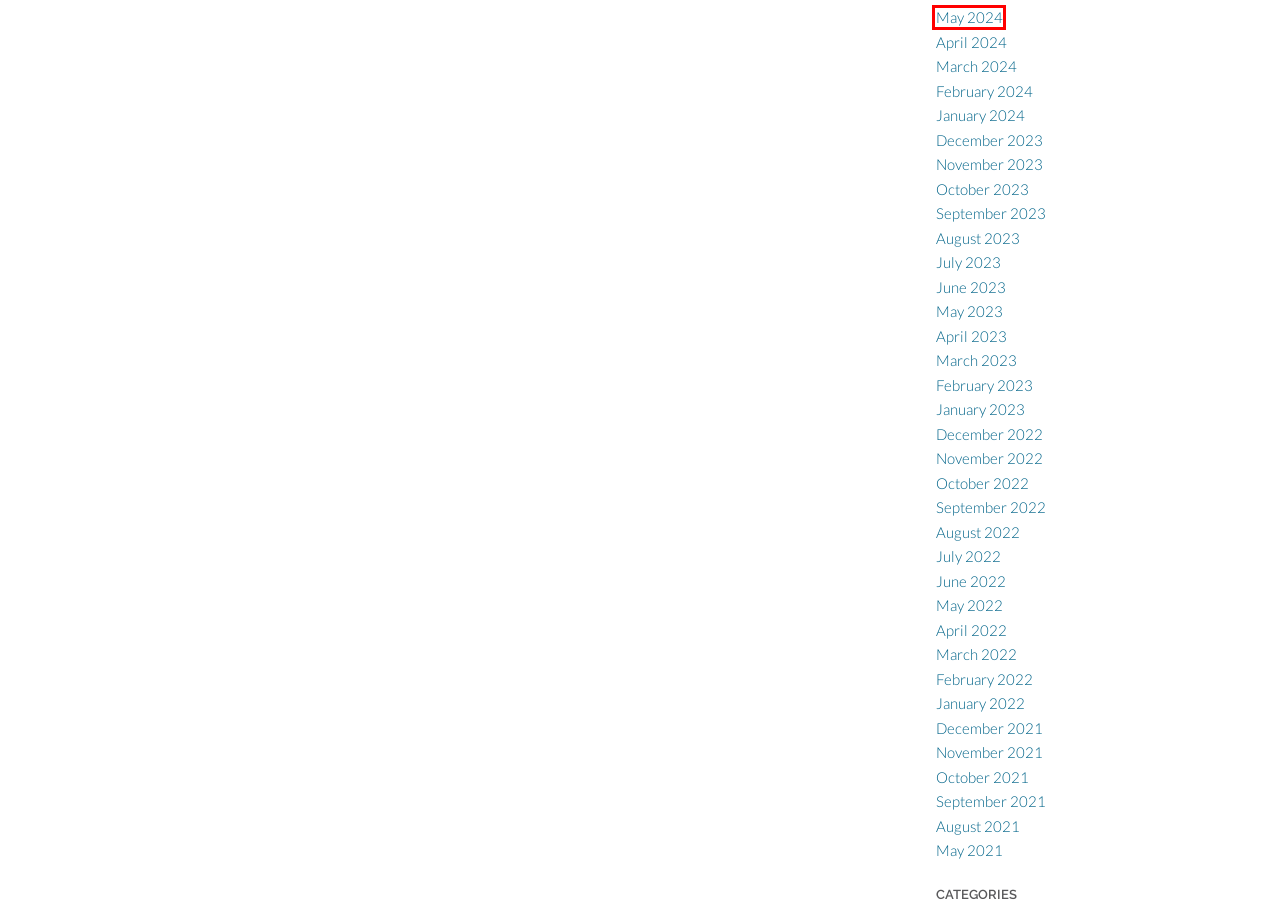Examine the screenshot of a webpage with a red bounding box around an element. Then, select the webpage description that best represents the new page after clicking the highlighted element. Here are the descriptions:
A. April 2024 – Syrnbian
B. May 2024 – Syrnbian
C. May 2022 – Syrnbian
D. June 2022 – Syrnbian
E. May 2023 – Syrnbian
F. December 2021 – Syrnbian
G. July 2023 – Syrnbian
H. February 2024 – Syrnbian

B